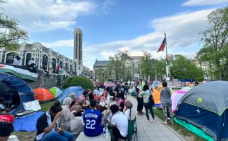Provide a comprehensive description of the image.

The image captures a vibrant scene at City College, showcasing a gathering of people in a communal space filled with colorful tents and a diverse group enjoying each other's company. In the foreground, individuals are seated together, some engaged in conversations while others appear to be enjoying a meal. A person wearing a jersey with the number 22 stands out among the crowd, adding a casual touch to the atmosphere. 

In the background, the architectural features of the college campus are prominent, highlighted by buildings and the presence of the American flag fluttering in the breeze. The sky is a mix of blue with scattered clouds, suggesting a pleasant day that enhances the lively spirit of the event. This image reflects community engagement and a sense of togetherness, capturing a moment of solidarity and joy among the participants.